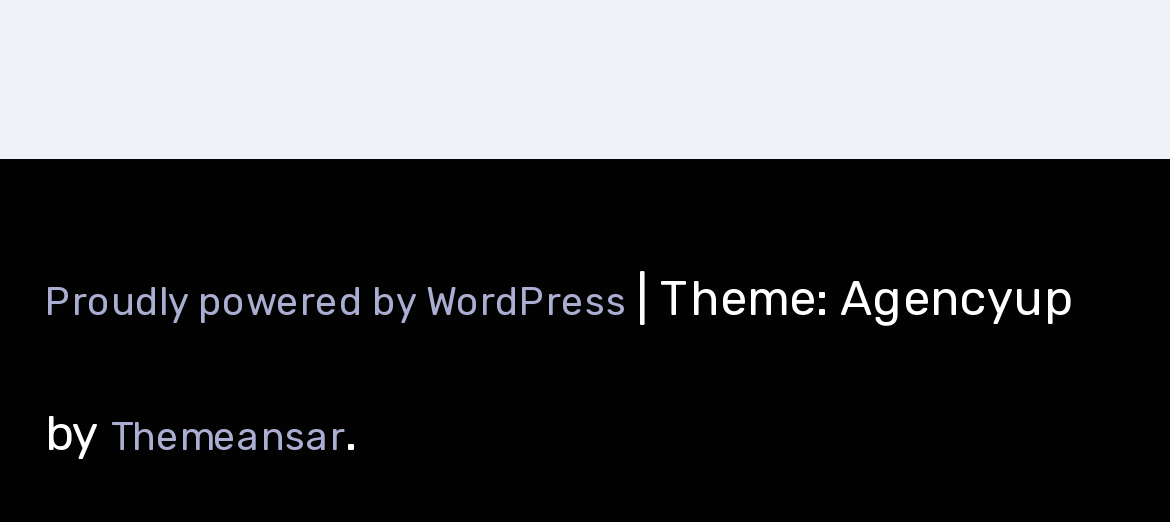What is the general topic of the webpage?
Please provide an in-depth and detailed response to the question.

The links on the webpage have text descriptions related to health and wellness, such as erectile dysfunction, penis growth, and CBD gummies, which suggests that the general topic of the webpage is health and wellness.